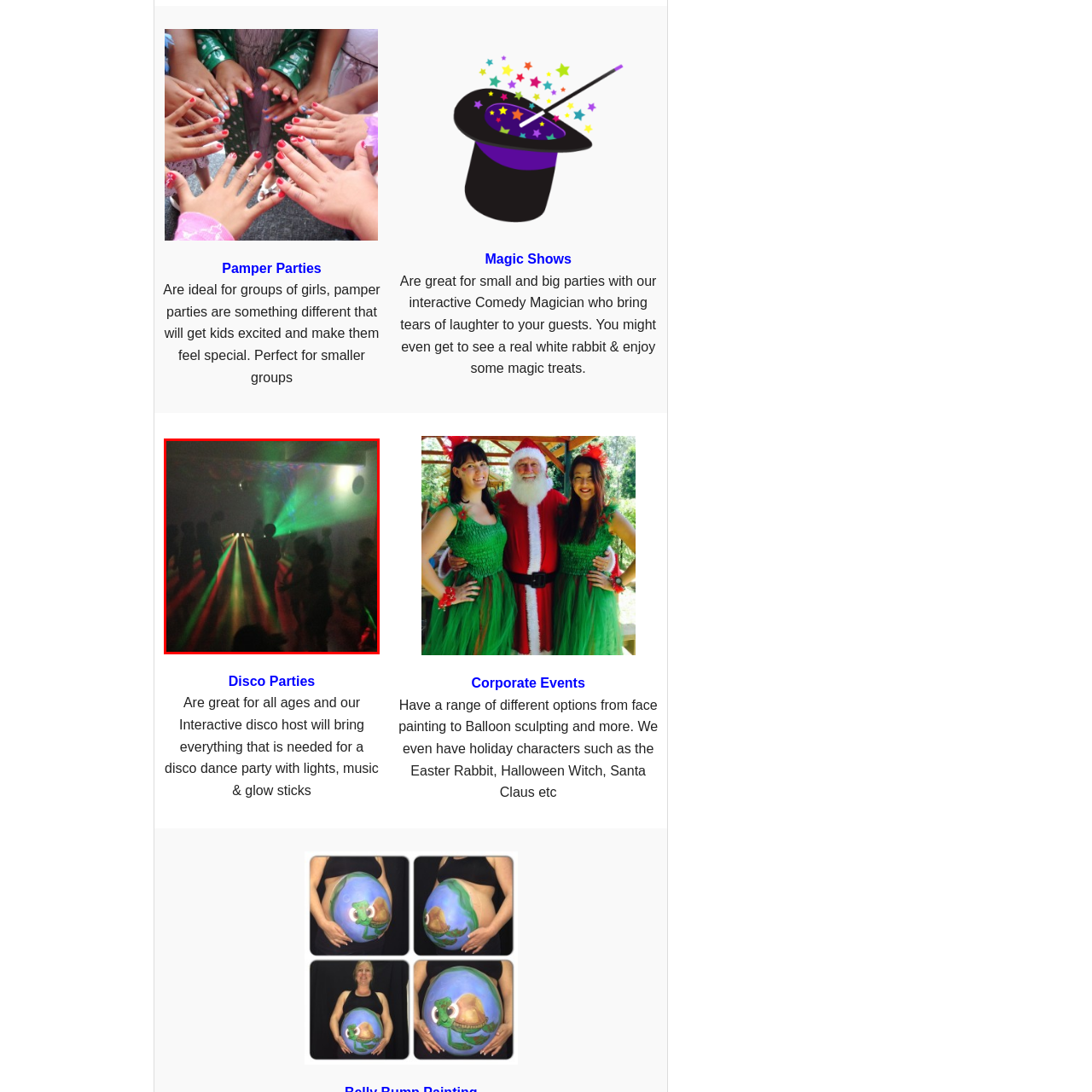Describe fully the image that is contained within the red bounding box.

The image depicts a lively disco party scene, where children and young participants are engaged in a fun, energetic atmosphere. Striking beams of green and red light illuminate the space, creating a vibrant visual effect that enhances the party's excitement. The soft glow from the lights harmonizes with the darkened environment, infusing the area with an exhilarating ambiance. This engaging setting is perfect for all ages, featuring an interactive disco host who facilitates the entertainment with music, lights, and glow sticks, ensuring an unforgettable experience for everyone involved.